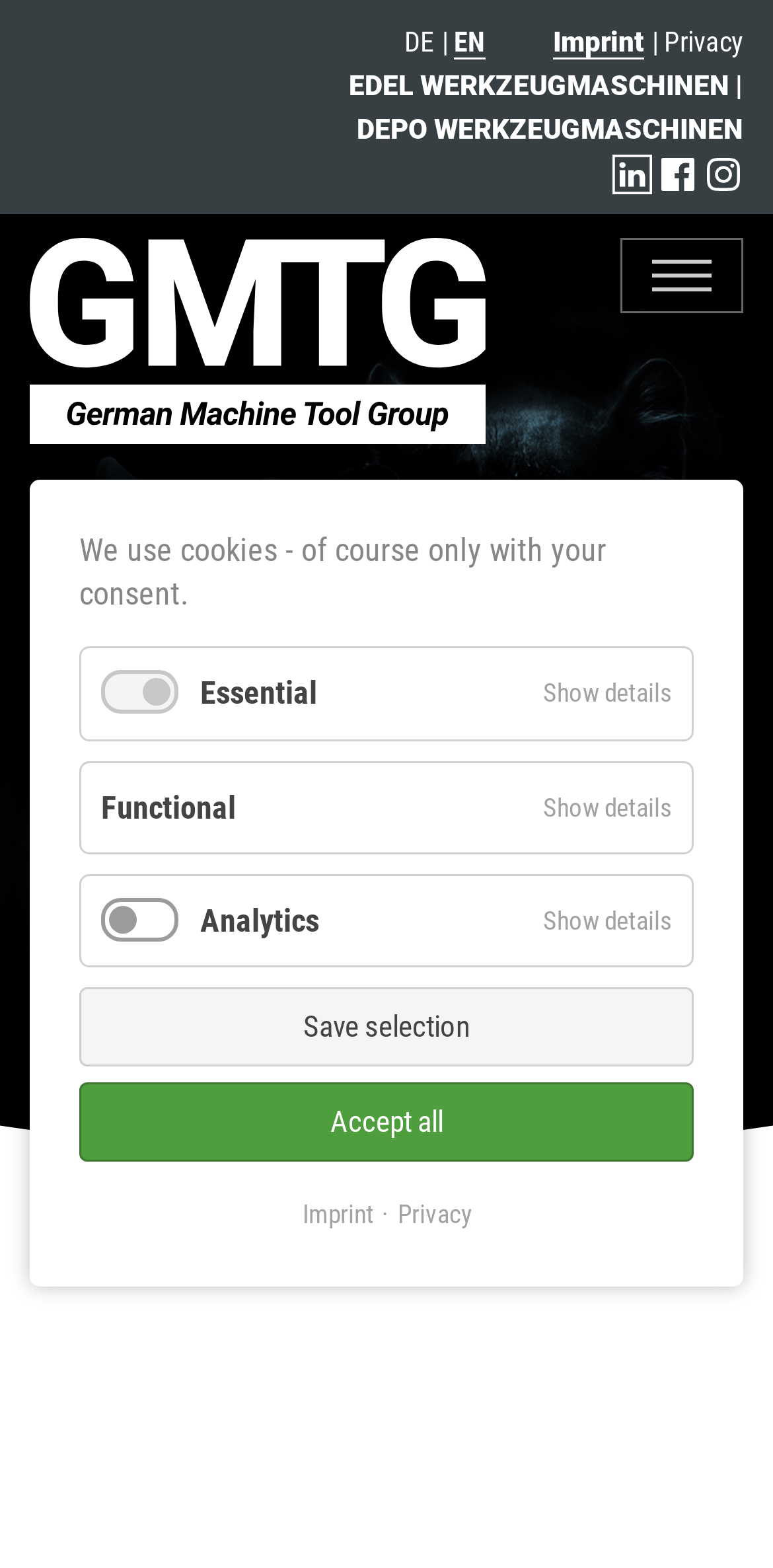What is the text of the heading on the webpage? Based on the screenshot, please respond with a single word or phrase.

FOCUSED ON YOUR SUCCESS.